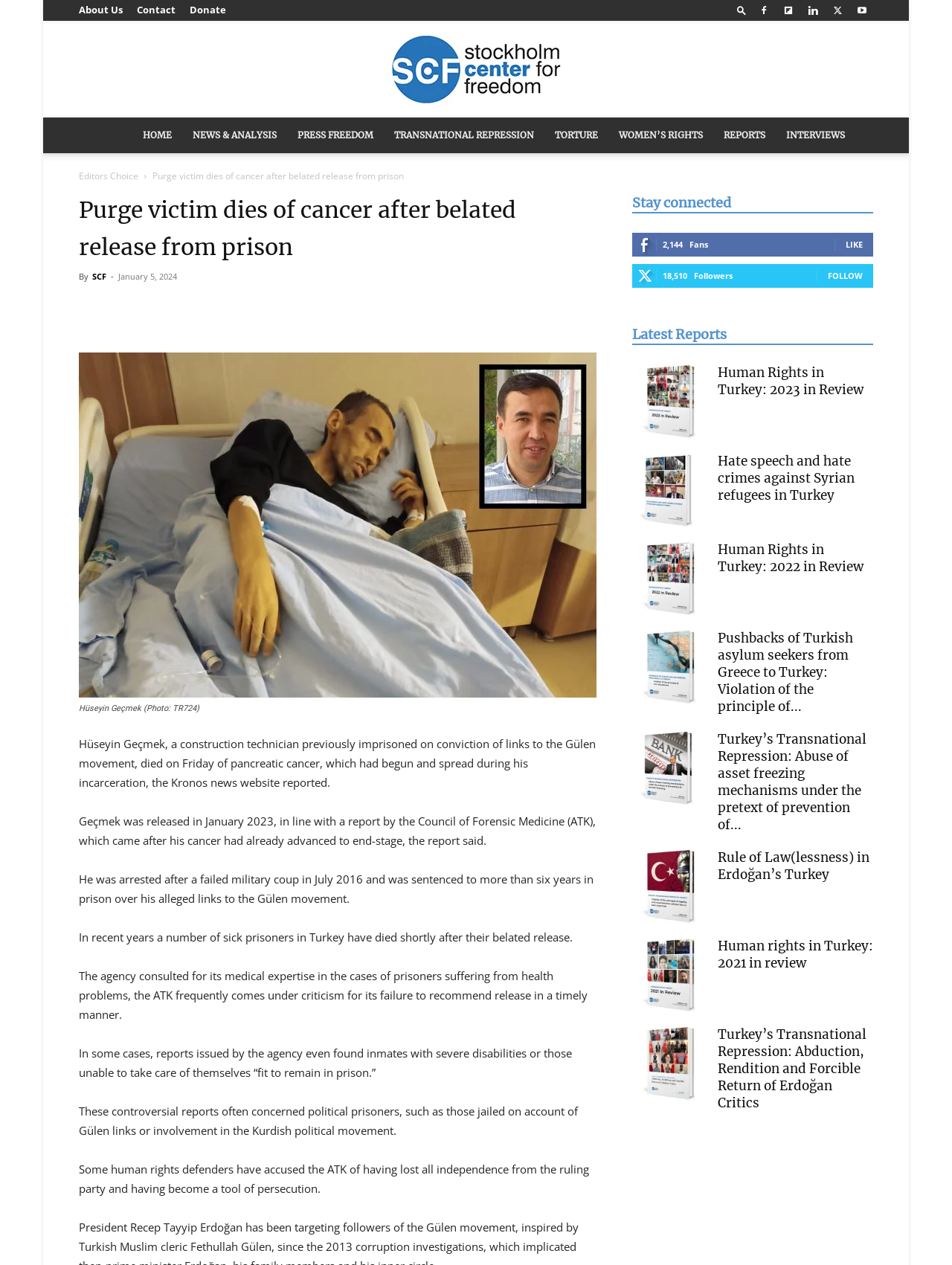What is the title of the first report listed in the 'Latest Reports' section?
Give a thorough and detailed response to the question.

The answer can be found in the 'Latest Reports' section, which lists several reports, with the first one being 'Human Rights in Turkey: 2023 in Review'.